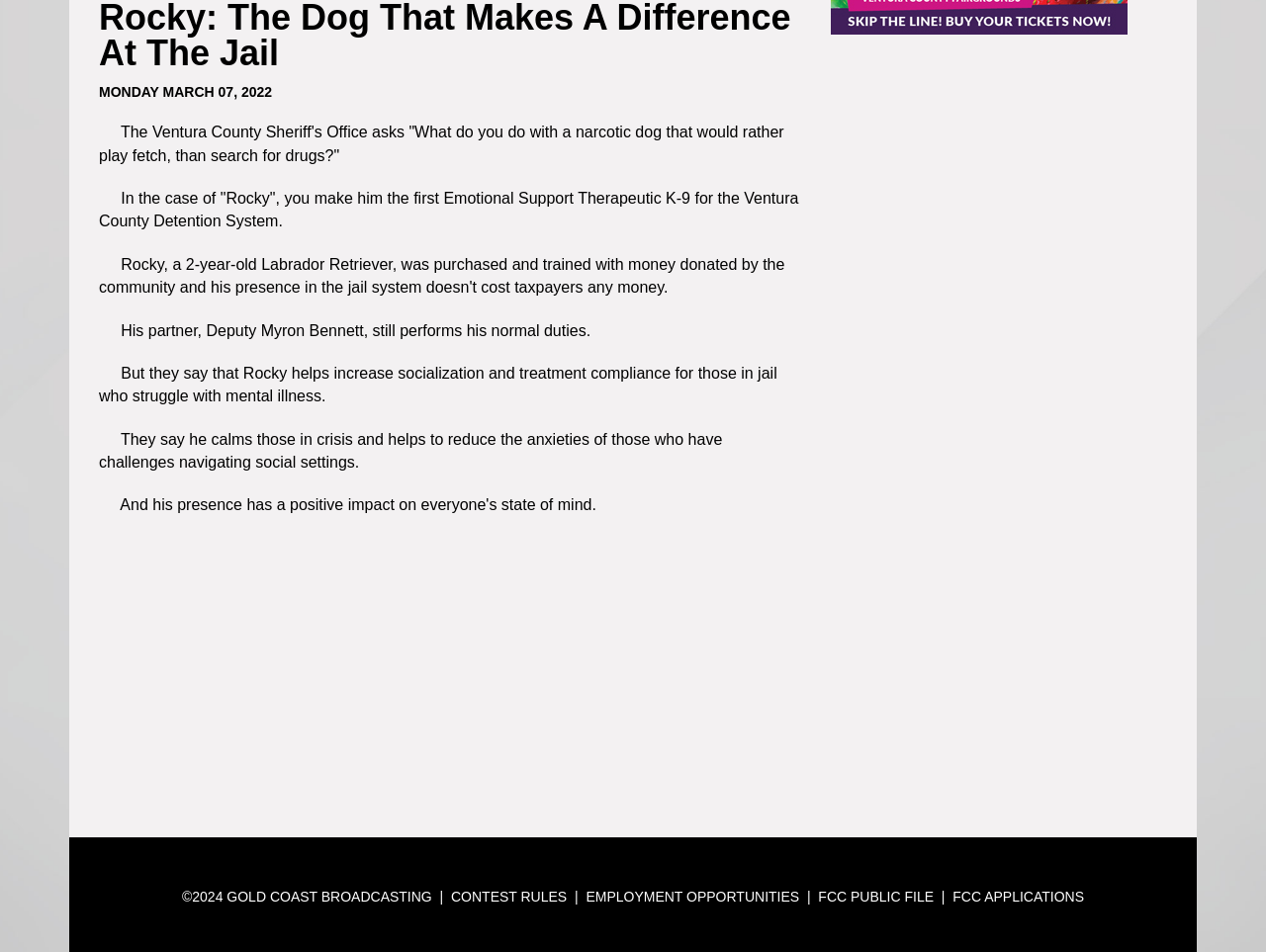Identify the bounding box of the UI element described as follows: "chimerik.com". Provide the coordinates as four float numbers in the range of 0 to 1 [left, top, right, bottom].

None